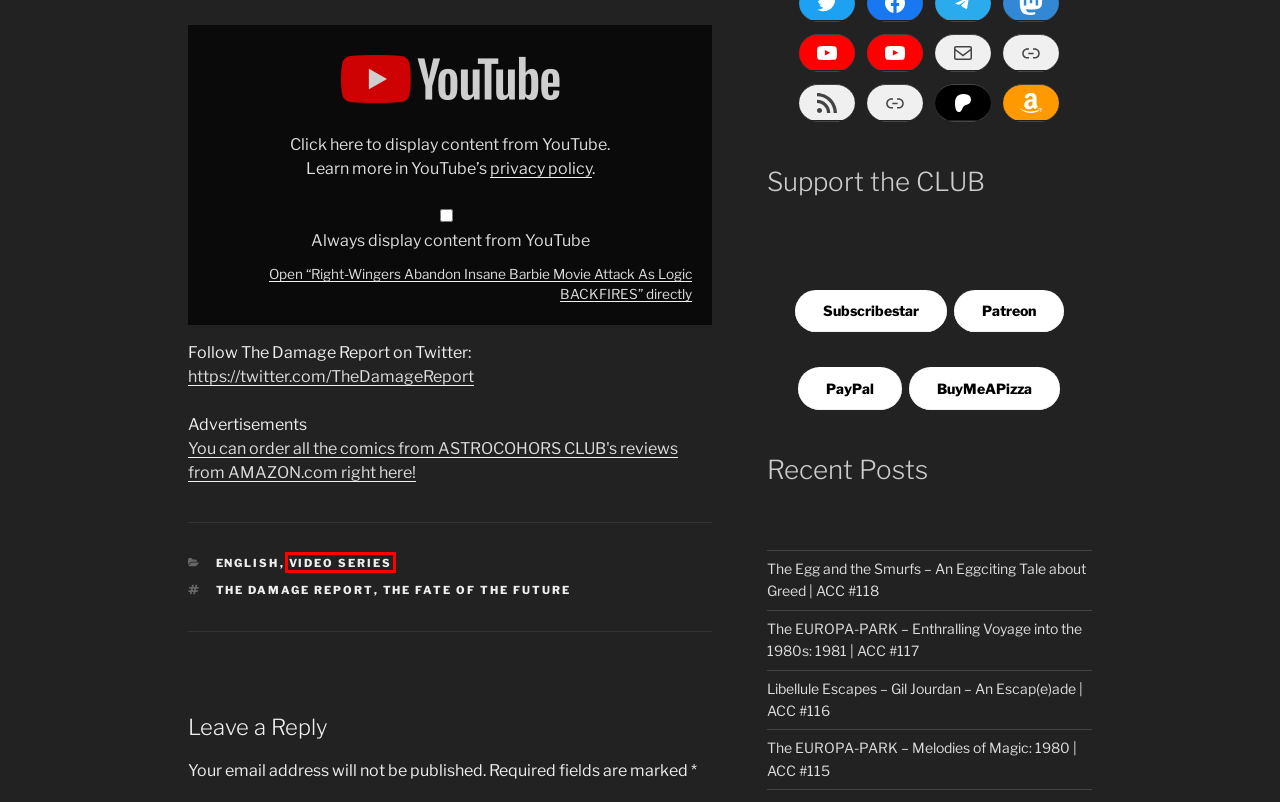Examine the screenshot of a webpage with a red bounding box around a UI element. Your task is to identify the webpage description that best corresponds to the new webpage after clicking the specified element. The given options are:
A. Libellule Escapes – Gil Jourdan – An Escap(e)ade | ACC #116 – ASTROCOHORS CLUB Headquarters
B. The Egg and the Smurfs – An Eggciting Tale about Greed | ACC #118 – ASTROCOHORS CLUB Headquarters
C. ASTROCOHORS CLUB on SubscribeStar.com
D. The Fate of the Future – ASTROCOHORS CLUB Headquarters
E. Video Series – ASTROCOHORS CLUB Headquarters
F. Amazon.com
G. ASTROCOHORS CLUB Headquarters
H. The EUROPA-PARK – Melodies of Magic: 1980 | ACC #115 – ASTROCOHORS CLUB Headquarters

E